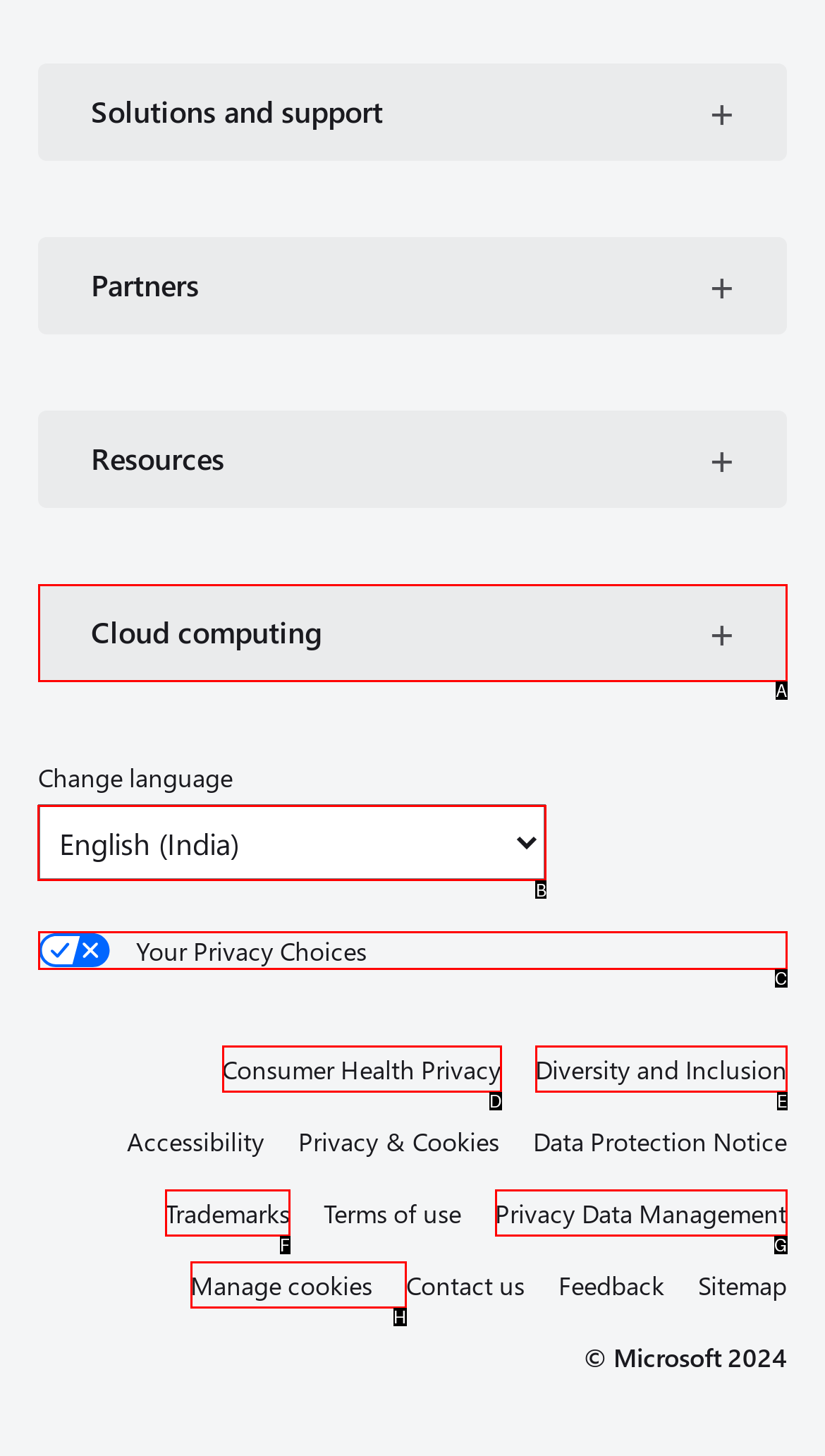Find the appropriate UI element to complete the task: View DEN Great Hall Tour. Indicate your choice by providing the letter of the element.

None